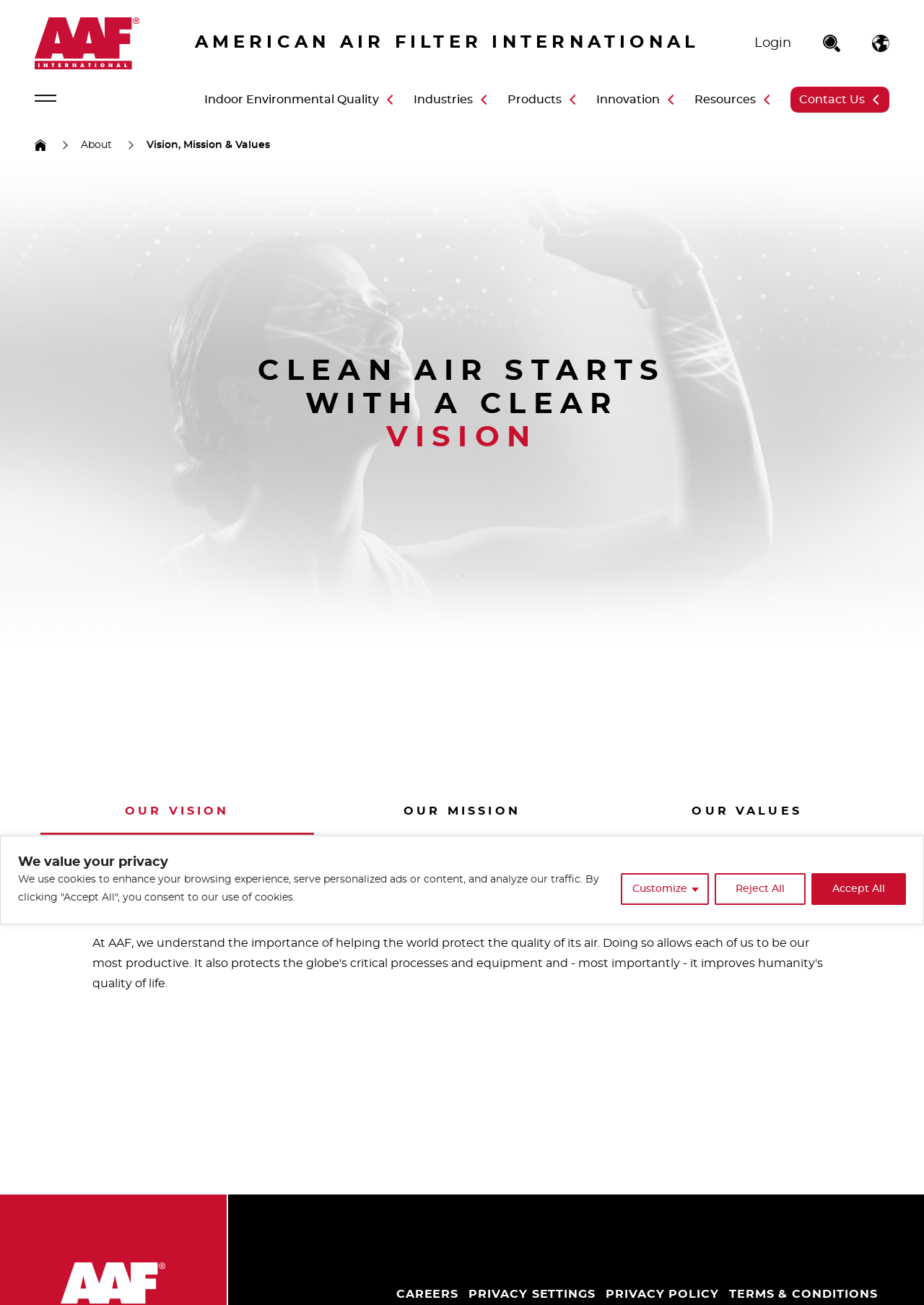Identify the bounding box coordinates of the section to be clicked to complete the task described by the following instruction: "Explore careers". The coordinates should be four float numbers between 0 and 1, formatted as [left, top, right, bottom].

[0.429, 0.986, 0.496, 0.997]